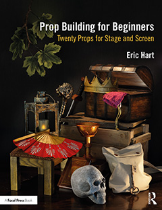Utilize the details in the image to thoroughly answer the following question: What is the purpose of the book?

The purpose of the book is inferred by understanding the context of the image and the caption, which states that the book aims to serve as an essential guide for beginners interested in learning the techniques and skills necessary for constructing props used in theatrical and film productions.